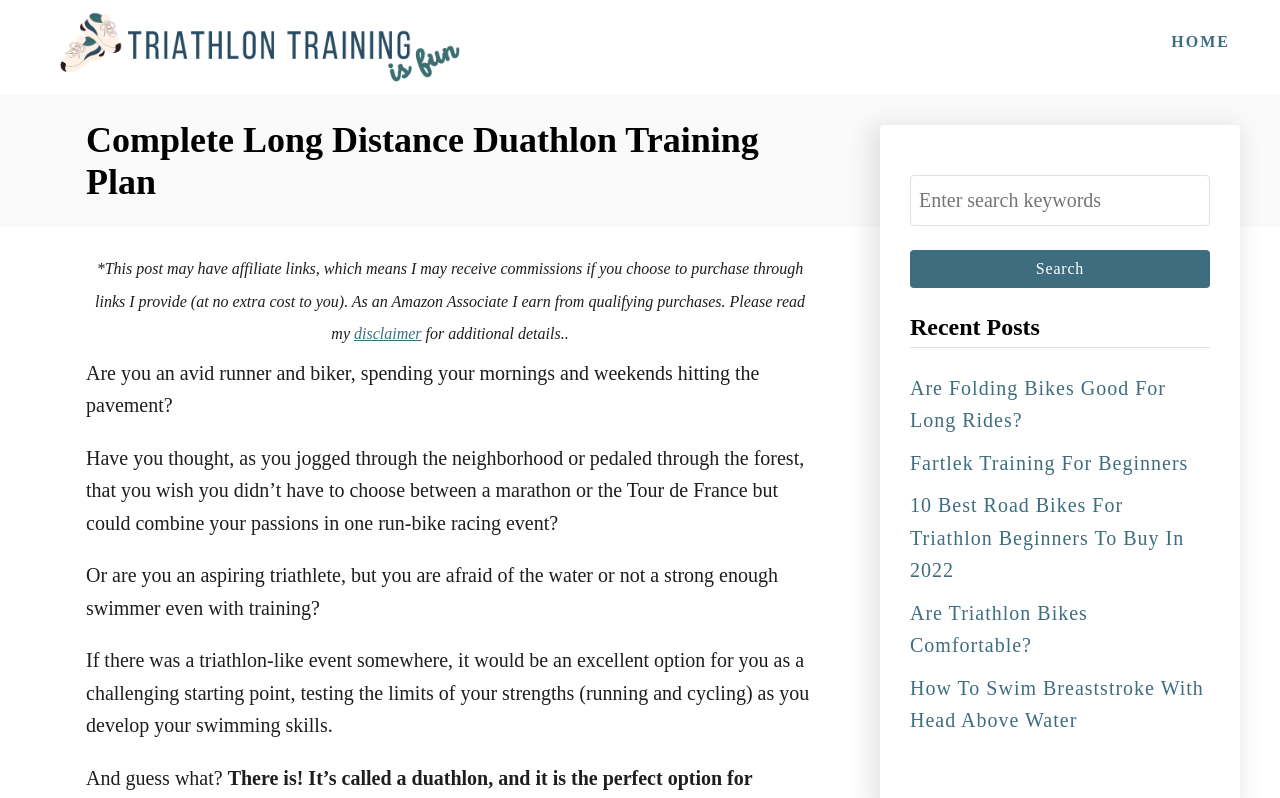Identify the bounding box coordinates of the clickable region to carry out the given instruction: "View the Recent Posts section".

[0.711, 0.385, 0.945, 0.435]